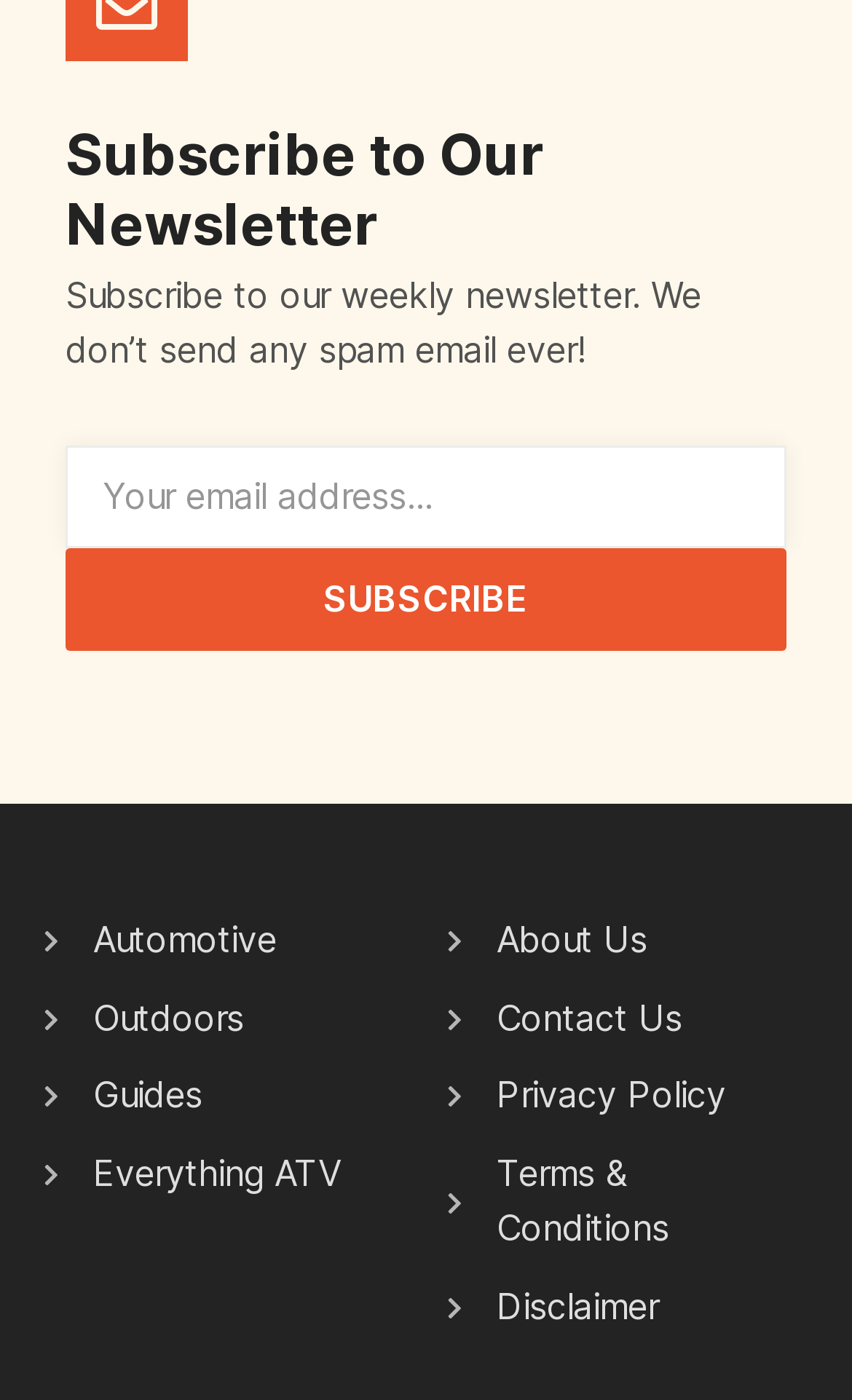Locate the bounding box coordinates of the clickable element to fulfill the following instruction: "Contact us". Provide the coordinates as four float numbers between 0 and 1 in the format [left, top, right, bottom].

[0.524, 0.707, 0.937, 0.747]